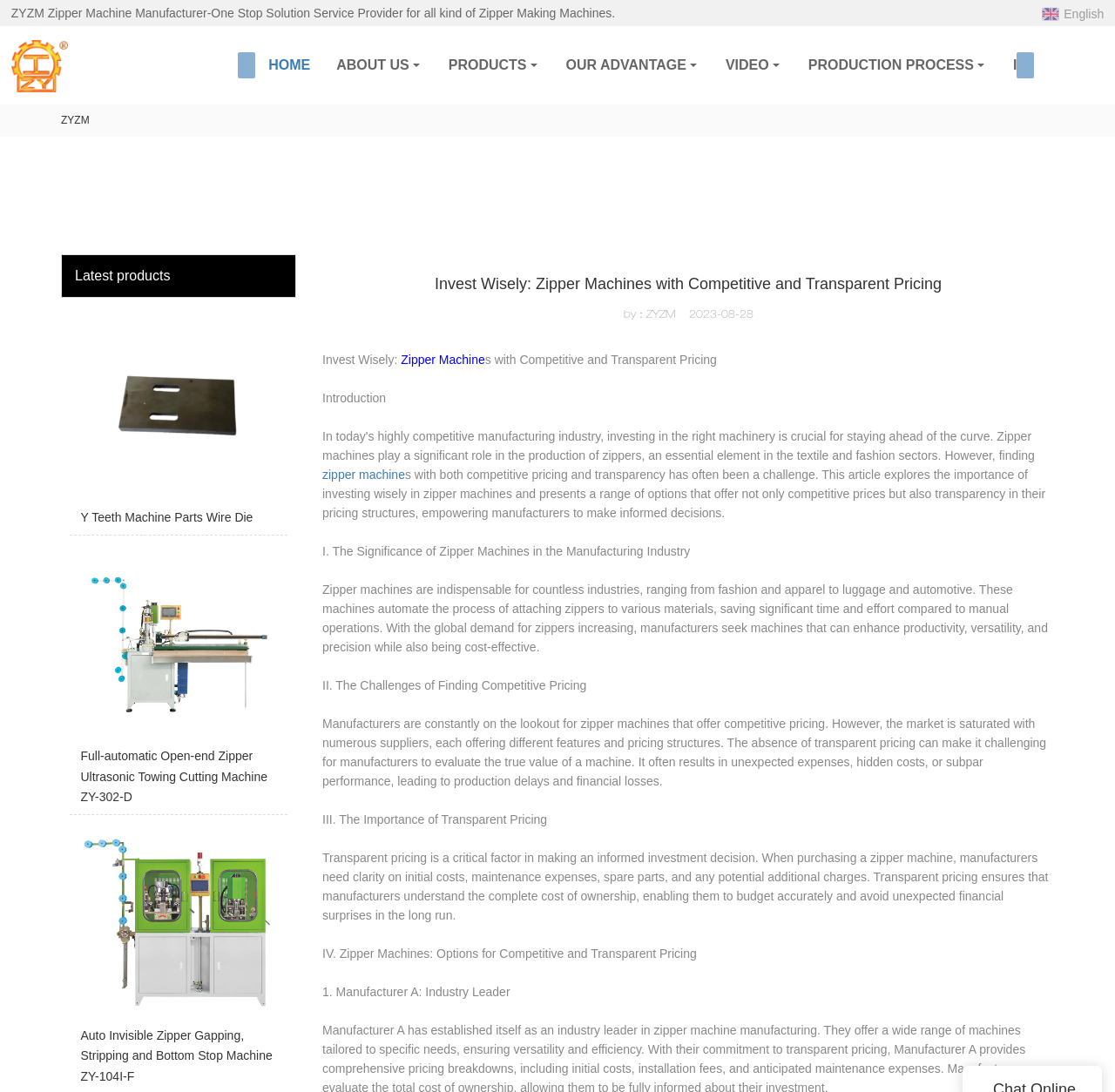Respond to the question below with a single word or phrase:
What is the date mentioned in the article?

2023-08-28